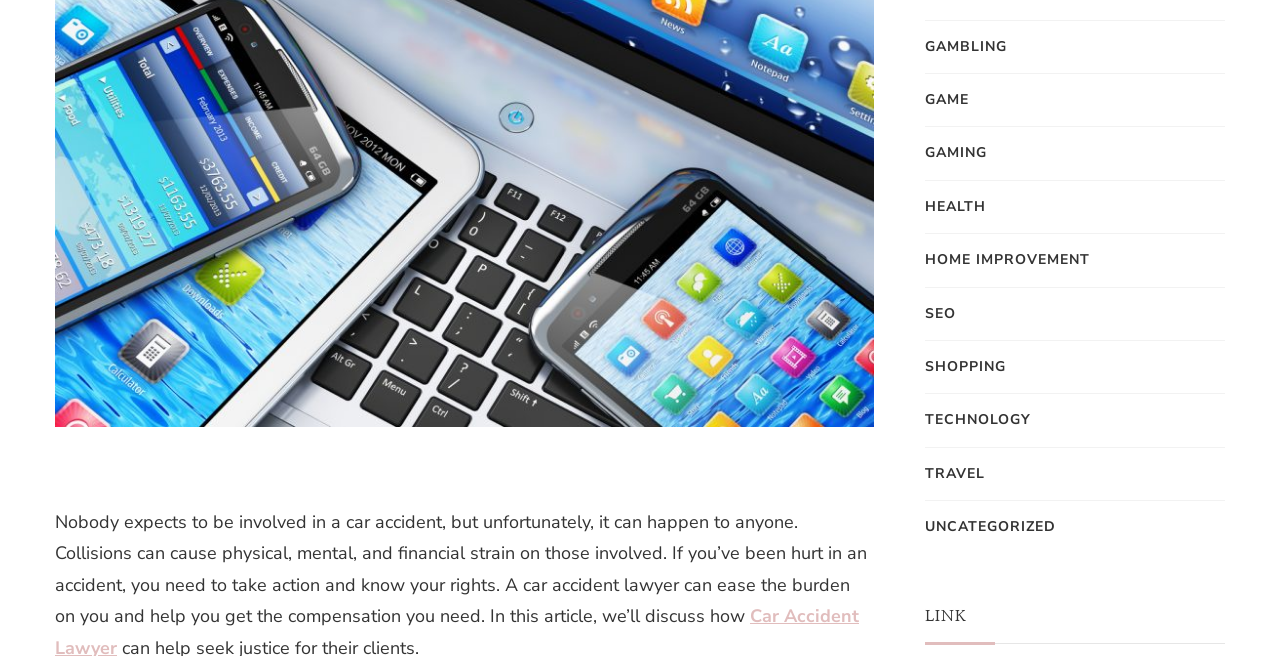Extract the bounding box coordinates for the UI element described as: "Technology".

[0.723, 0.624, 0.805, 0.658]